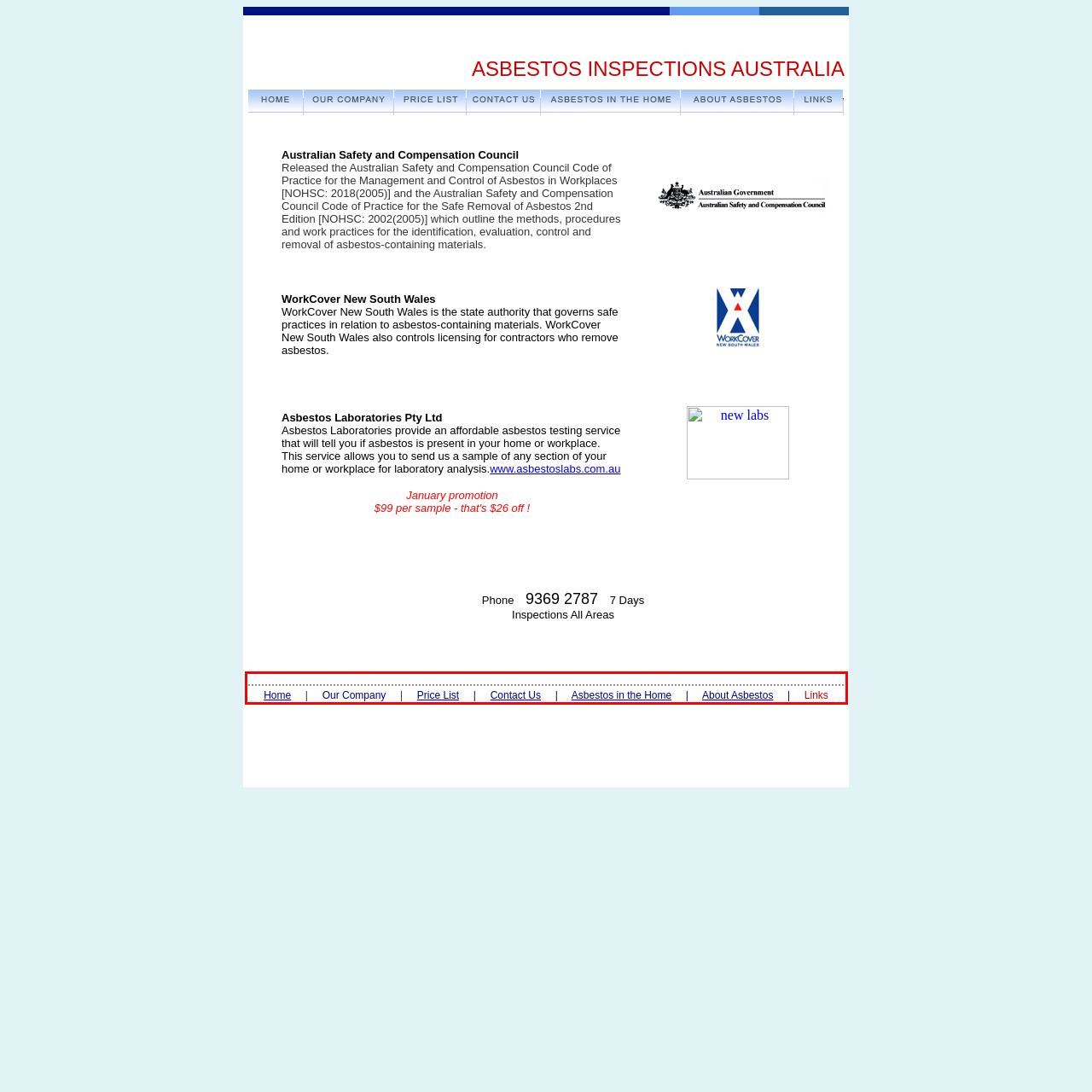Look at the webpage screenshot and recognize the text inside the red bounding box.

............................................................................................................................................................................... Home | Our Company | Price List | Contact Us | Asbestos in the Home | About Asbestos | Links